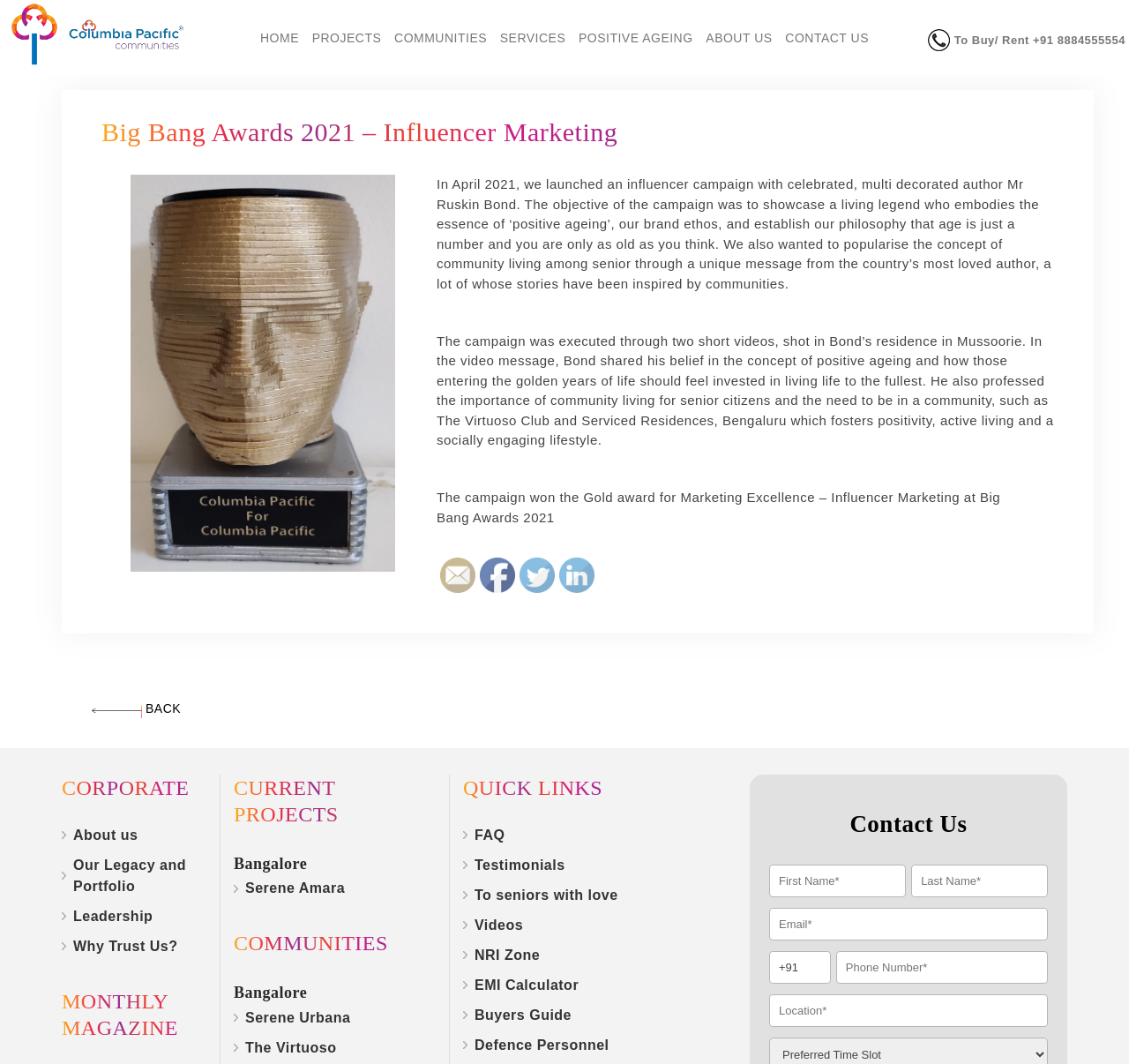Identify the bounding box coordinates of the specific part of the webpage to click to complete this instruction: "Enter first name in the input field".

[0.681, 0.812, 0.802, 0.843]